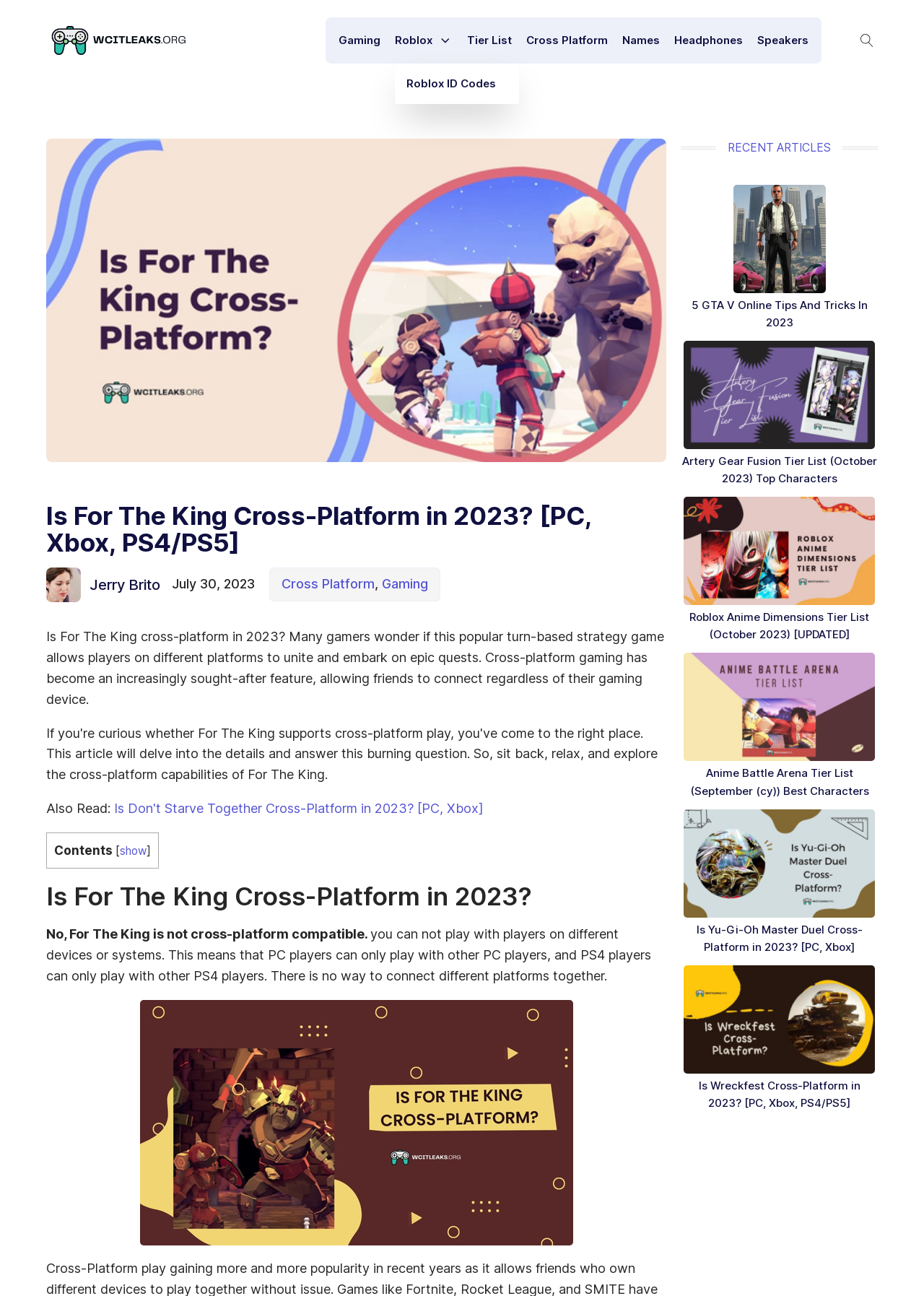Give a full account of the webpage's elements and their arrangement.

This webpage is about the cross-platform compatibility of the game "For The King" in 2023. At the top left corner, there is a logo of "WCITLeaks" with a link to the website. Below the logo, there are several links to different categories, including "Gaming", "Roblox", "Tier List", "Cross Platform", "Names", and "Headphones". 

On the right side of the top section, there is a search button with a magnifying glass icon. 

The main content of the webpage starts with a heading that repeats the title of the webpage, "Is For The King Cross-Platform in 2023? [PC, Xbox, PS4/PS5]". Below the heading, there is an image of a person named Jerry Brito, with a link to his profile. The publication date of the article, "July 30, 2023", is displayed next to the image. 

The article then explains that many gamers wonder if "For The King" allows players on different platforms to play together. It mentions that cross-platform gaming has become a sought-after feature, allowing friends to connect regardless of their gaming device. 

The main content of the article is divided into sections, with headings and paragraphs of text. The first section explains that "For The King" is not cross-platform compatible, meaning players on different devices or systems cannot play together. 

Below the main content, there is a section with a heading "Also Read:", which lists several related articles with links. 

On the right side of the webpage, there is a table of contents with links to different sections of the article. 

Further down the webpage, there is a section with a heading "RECENT ARTICLES", which lists several recent articles with links. These articles are related to gaming and include topics such as GTA V Online tips, Artery Gear Fusion tier list, and Roblox Anime Dimensions tier list.